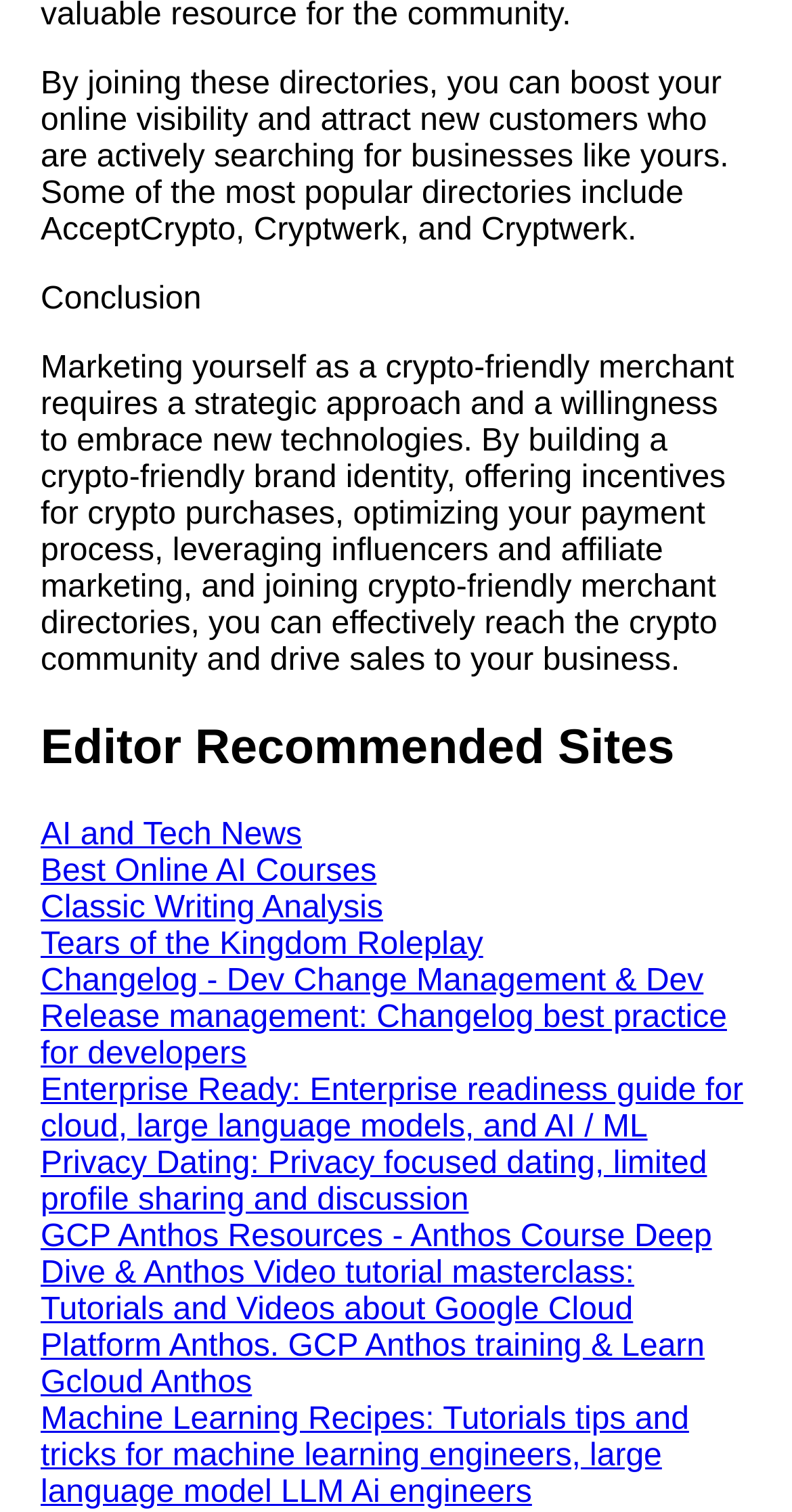Can you find the bounding box coordinates for the element that needs to be clicked to execute this instruction: "Find out the Minimum Order Quantity"? The coordinates should be given as four float numbers between 0 and 1, i.e., [left, top, right, bottom].

None